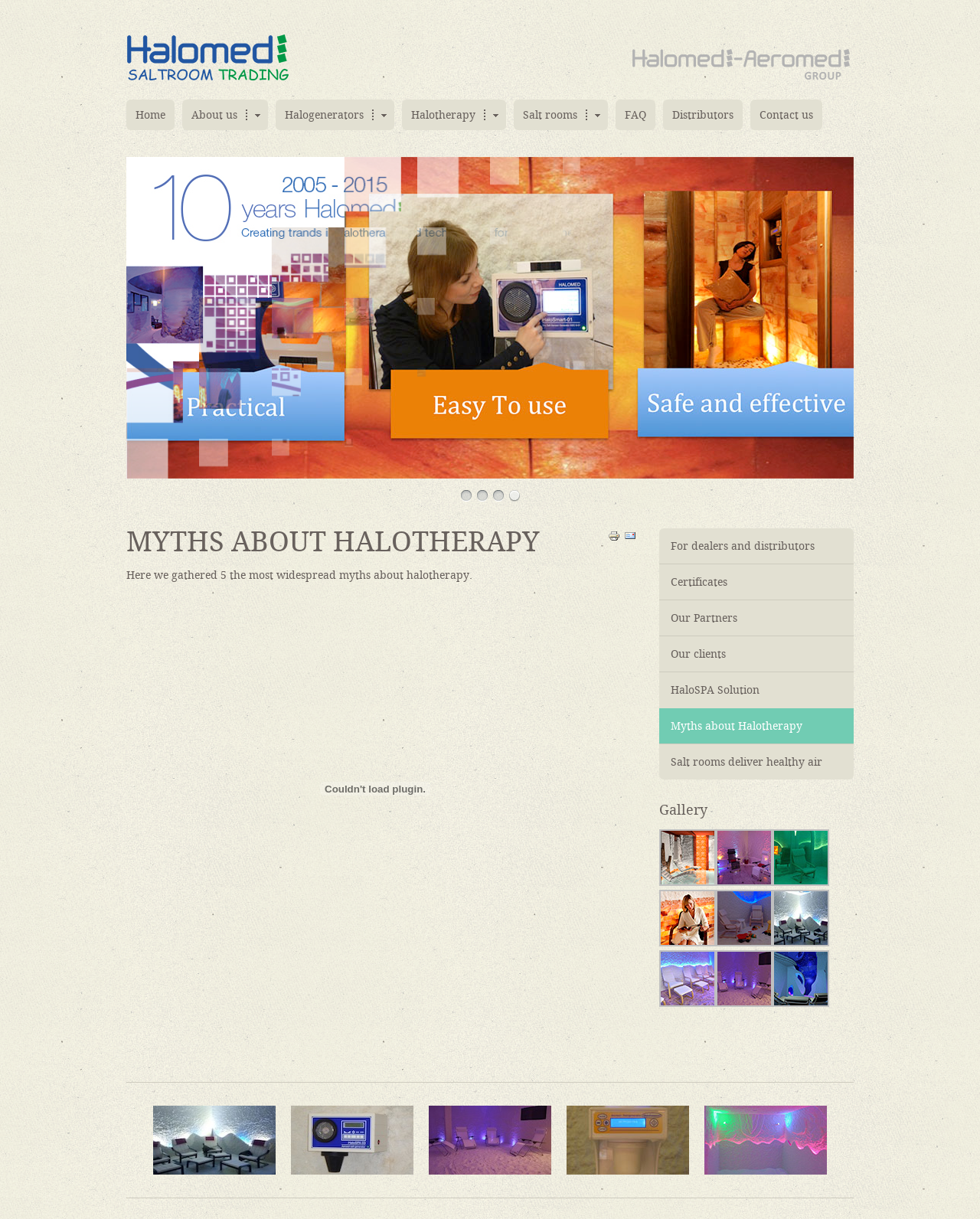Please provide a one-word or phrase answer to the question: 
What is the text of the main heading?

MYTHS ABOUT HALOTHERAPY